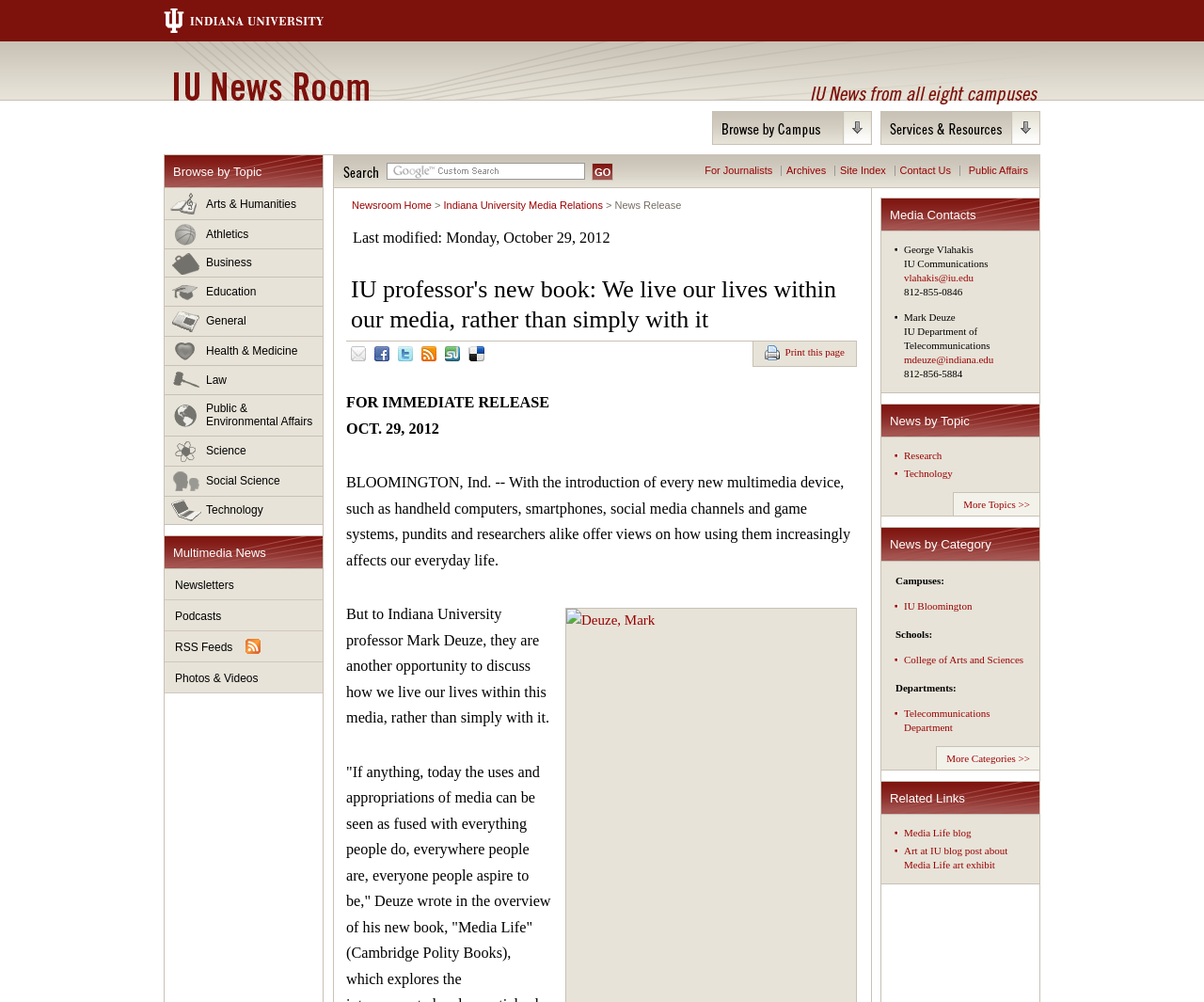Using the format (top-left x, top-left y, bottom-right x, bottom-right y), and given the element description, identify the bounding box coordinates within the screenshot: General

[0.137, 0.306, 0.268, 0.336]